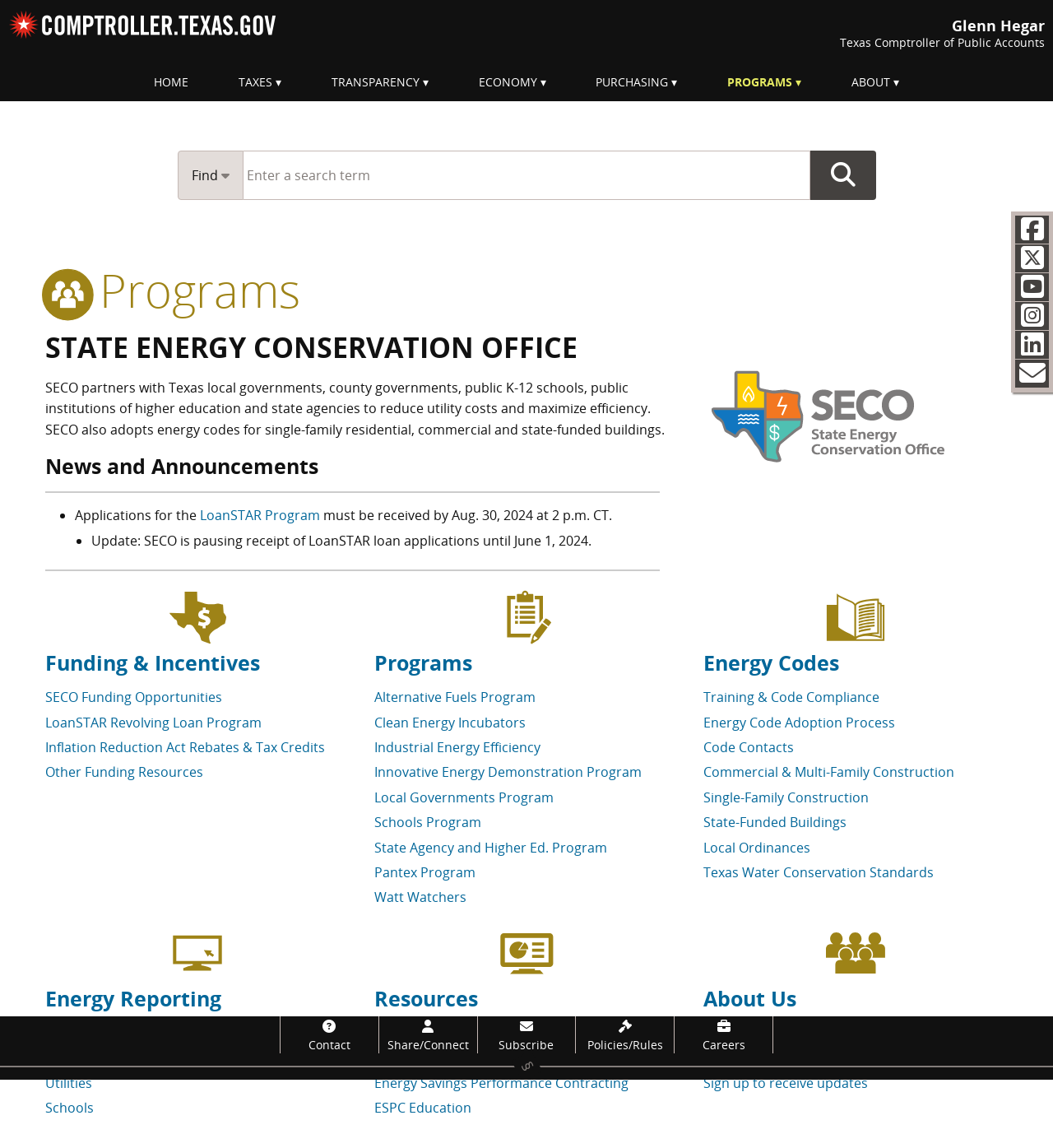Identify the bounding box coordinates of the area you need to click to perform the following instruction: "Go to the home page".

[0.122, 0.055, 0.203, 0.088]